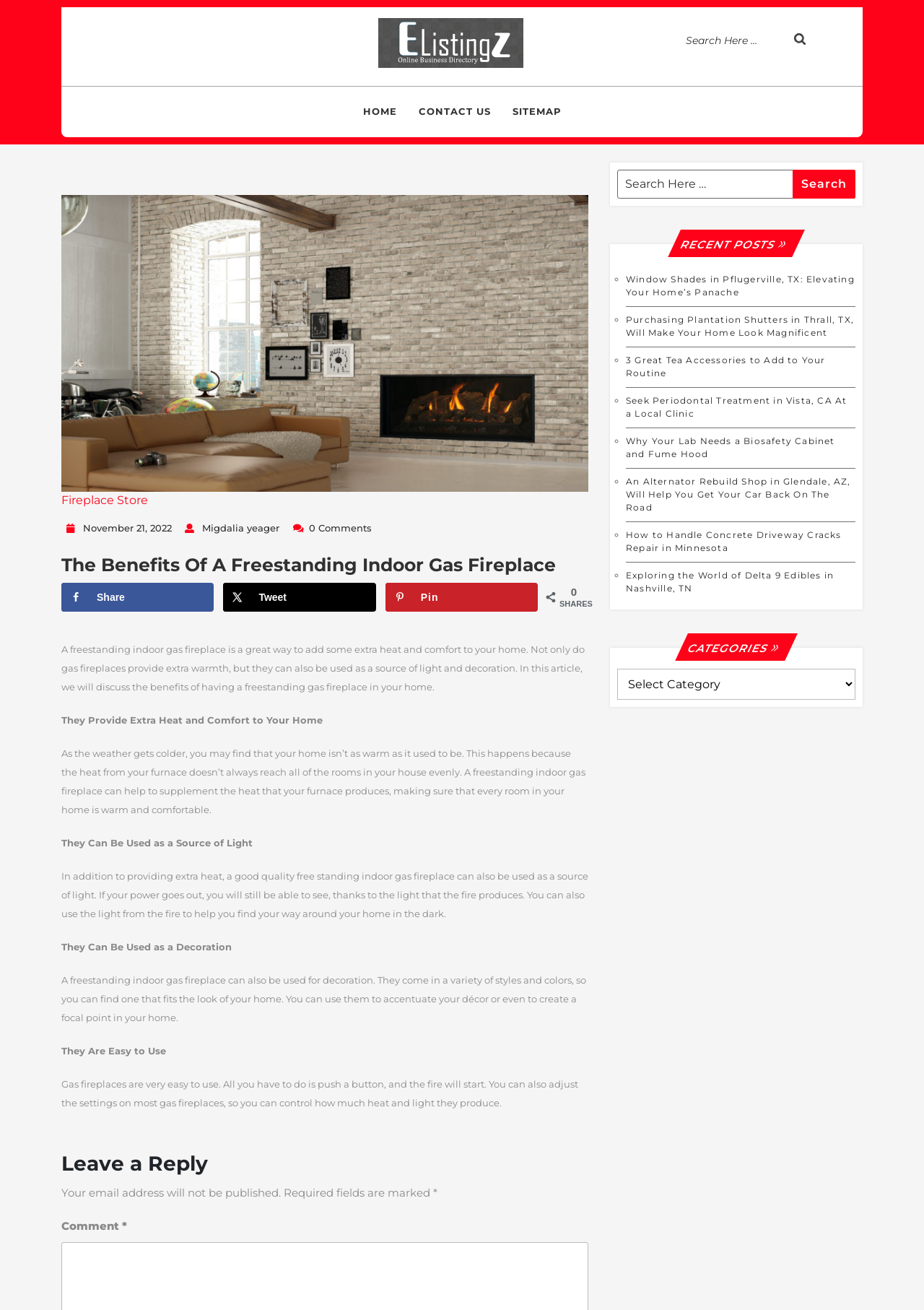Pinpoint the bounding box coordinates of the element that must be clicked to accomplish the following instruction: "Share on Facebook". The coordinates should be in the format of four float numbers between 0 and 1, i.e., [left, top, right, bottom].

[0.066, 0.445, 0.231, 0.467]